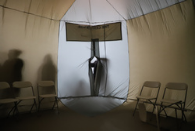Give a thorough caption of the image, focusing on all visible elements.

The image depicts an interior space resembling a tent or a unique installation, characterized by soft, muted lighting that casts gentle shadows. In the center, a figure is seen partially obscured by the fabric of the structure, creating an aura of intrigue and inviting curiosity. The tent’s fabric is taut, highlighting the architectural design that emphasizes openness while maintaining an air of privacy. Surrounding the figure, several folding chairs are arranged in a semi-circle, suggesting the space may be intended for gatherings, discussions, or performances. The overall atmosphere conveys a sense of contemplation and exploration, embodying themes of community and connection within a thoughtfully designed environment.